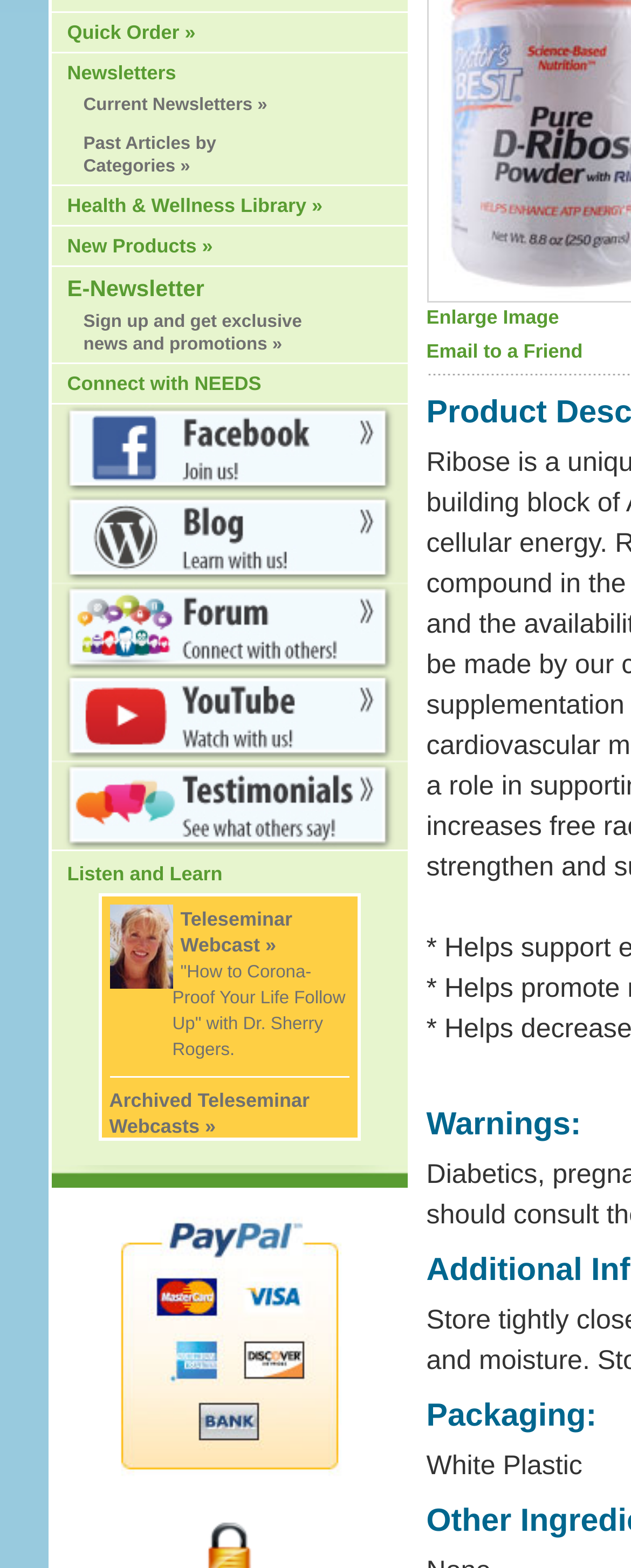Find the bounding box coordinates for the UI element whose description is: "Next →". The coordinates should be four float numbers between 0 and 1, in the format [left, top, right, bottom].

None